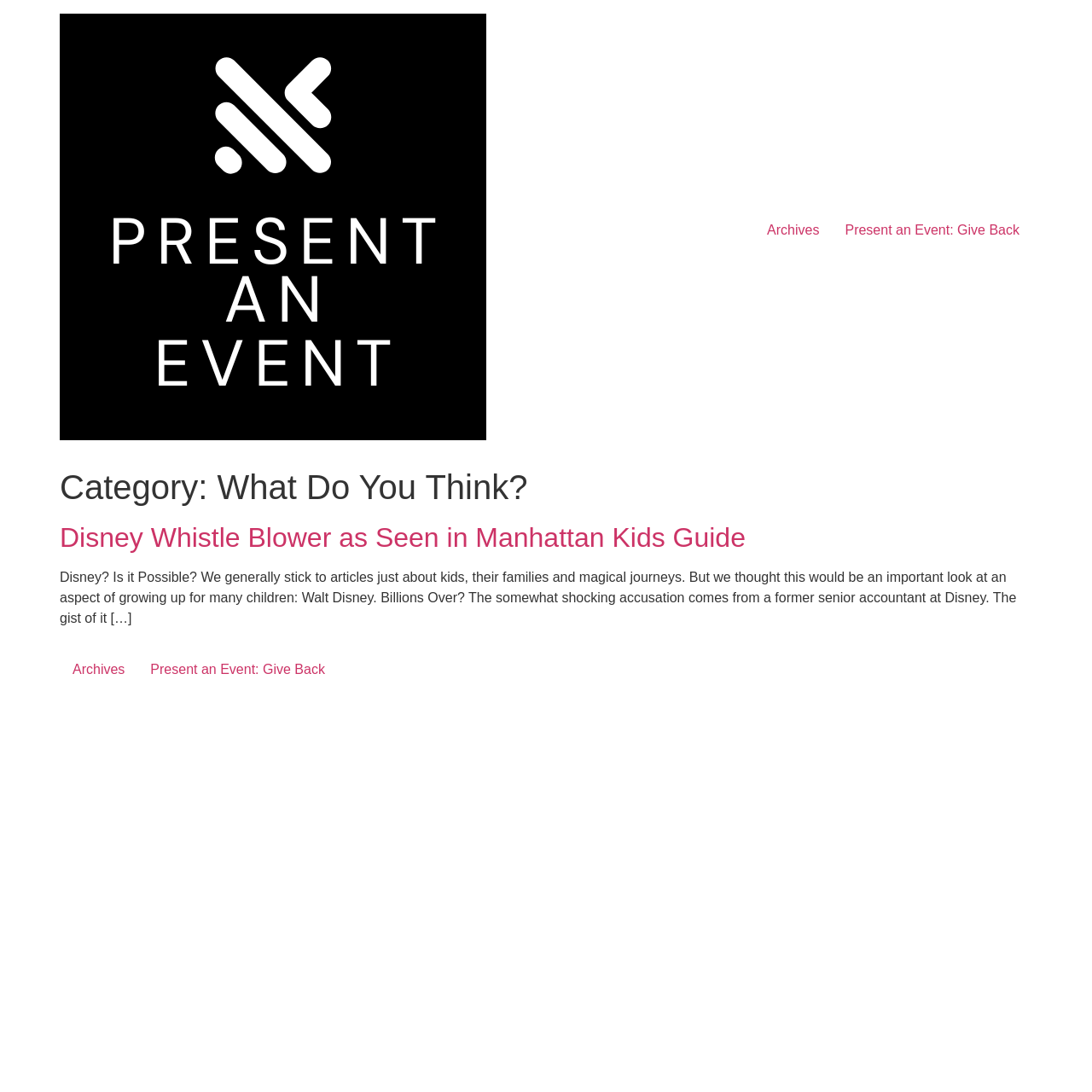Produce a meticulous description of the webpage.

The webpage is titled "What Do You Think? – Present an Event" and appears to be a blog or article page. At the top, there is a prominent link "Present an Event" accompanied by an image, taking up a significant portion of the top section. 

Below this, there are two links, "Archives" and "Present an Event: Give Back", positioned side by side. 

The main content area is divided into two sections. The first section is a header area with a heading "Category: What Do You Think?".

The second section is an article area, which contains a heading "Disney Whistle Blower as Seen in Manhattan Kids Guide" followed by a link with the same text. Below this, there is a block of text discussing Disney and a former senior accountant's accusations. 

At the bottom of the page, there is a footer area with two links, "Archives" and "Present an Event: Give Back", which are duplicates of the links found above.